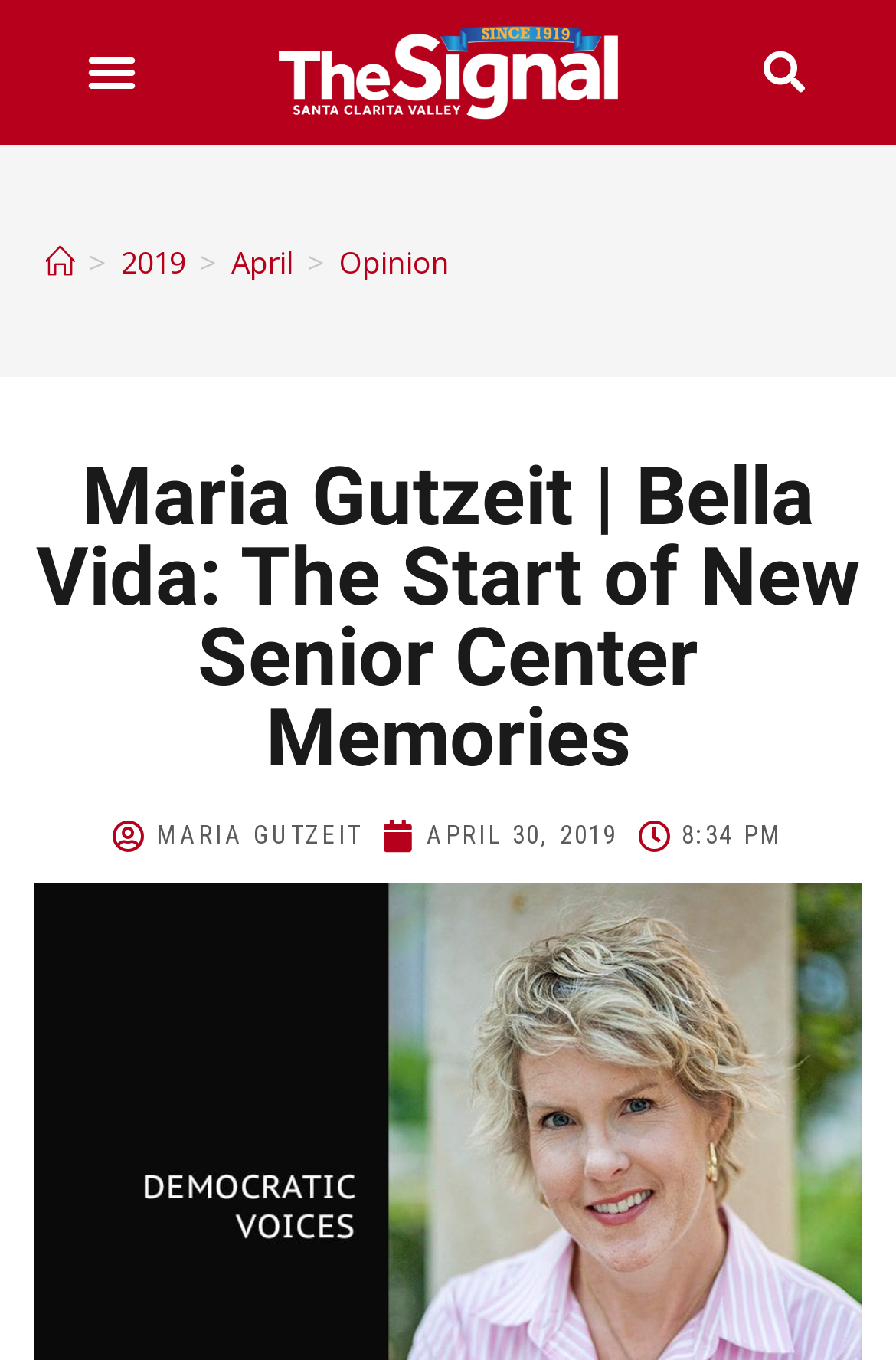What is the category of the article?
Answer the question with a single word or phrase by looking at the picture.

Opinion